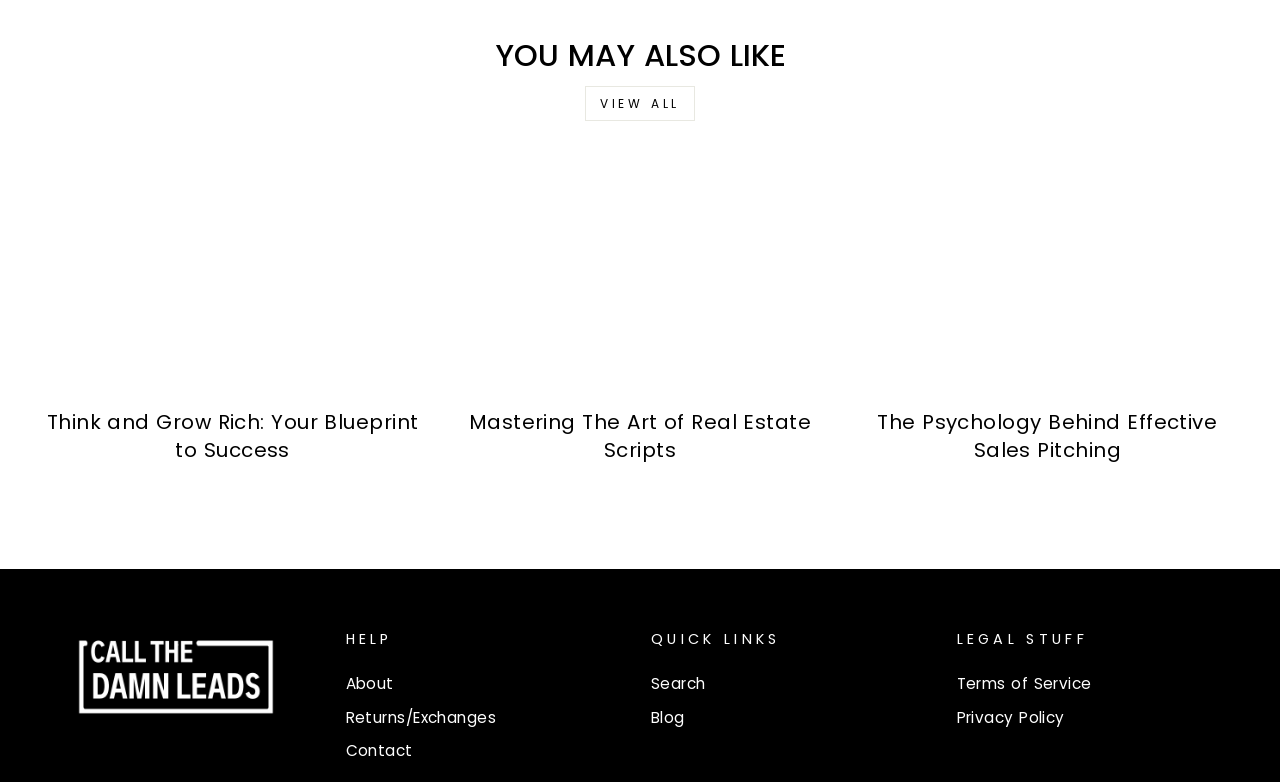How many images are there in the 'YOU MAY ALSO LIKE' section?
Look at the screenshot and provide an in-depth answer.

There are three images in the 'YOU MAY ALSO LIKE' section, corresponding to the three recommended items, 'Think and Grow Rich: Your Blueprint to Success', 'Mastering The Art of Real Estate Scripts', and 'The Psychology Behind Effective Sales Pitching'.